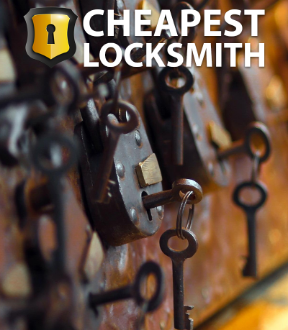Answer the question in one word or a short phrase:
What kind of texture is the background of the image?

warm, metallic